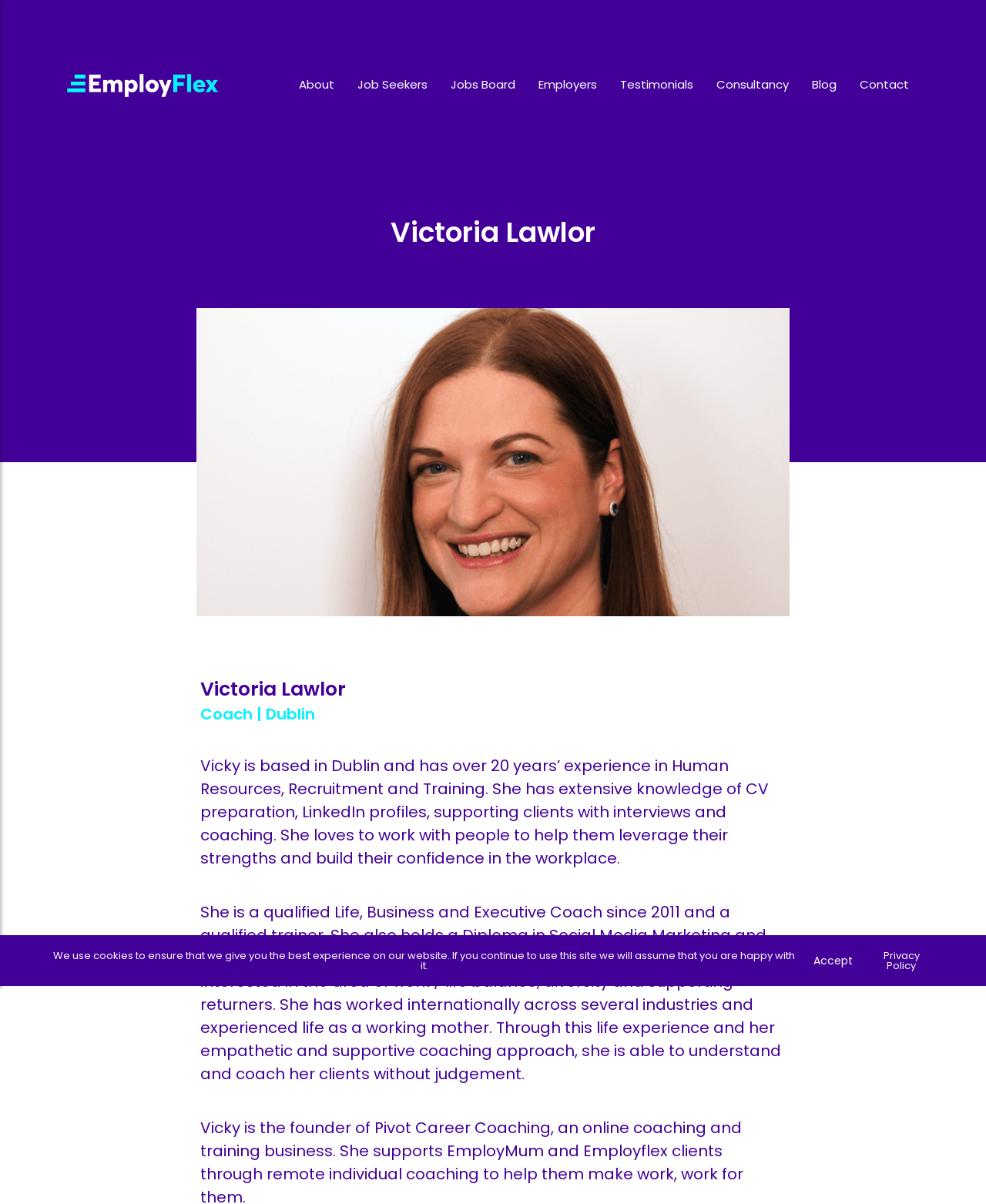Please determine the bounding box coordinates of the element's region to click in order to carry out the following instruction: "Visit Blog". The coordinates should be four float numbers between 0 and 1, i.e., [left, top, right, bottom].

[0.823, 0.063, 0.848, 0.077]